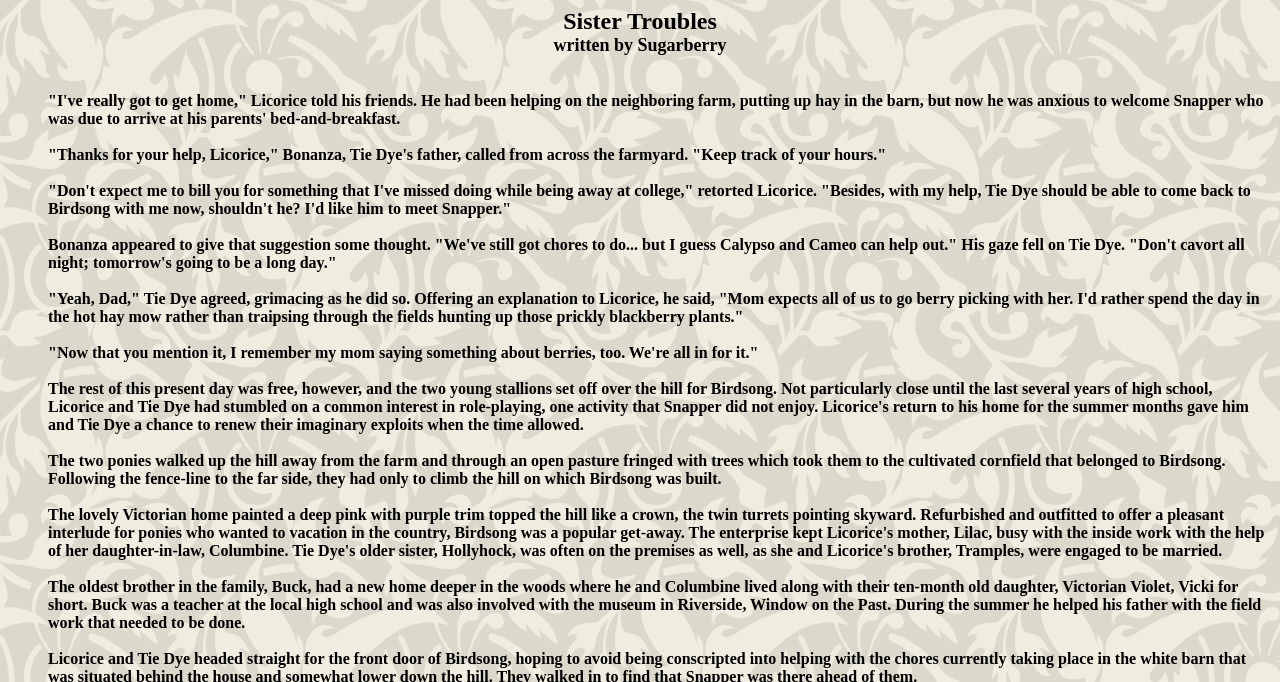Who is the author of this story?
Look at the image and respond with a one-word or short phrase answer.

Sugarberry